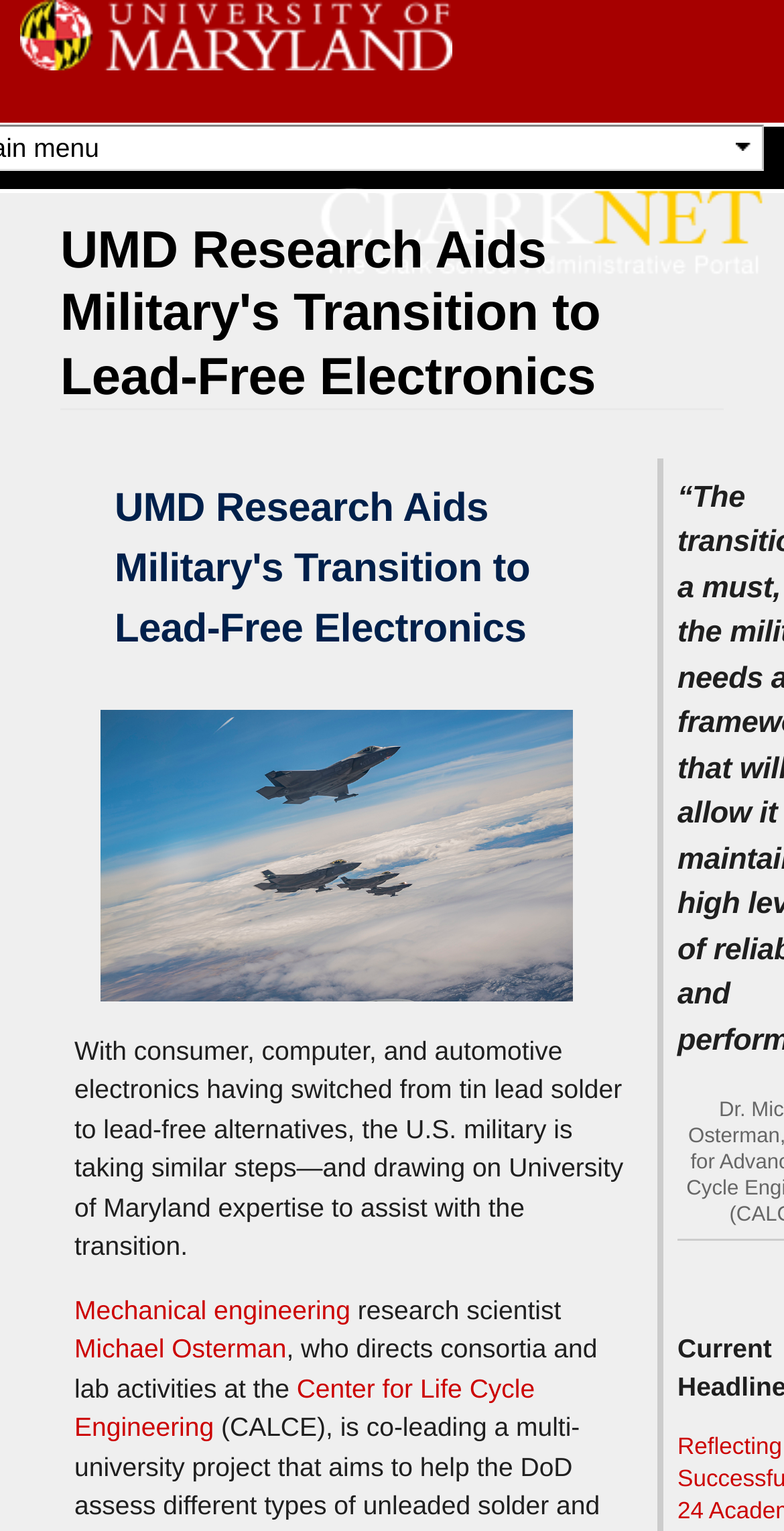Given the webpage screenshot and the description, determine the bounding box coordinates (top-left x, top-left y, bottom-right x, bottom-right y) that define the location of the UI element matching this description: Mechanical engineering

[0.095, 0.846, 0.447, 0.865]